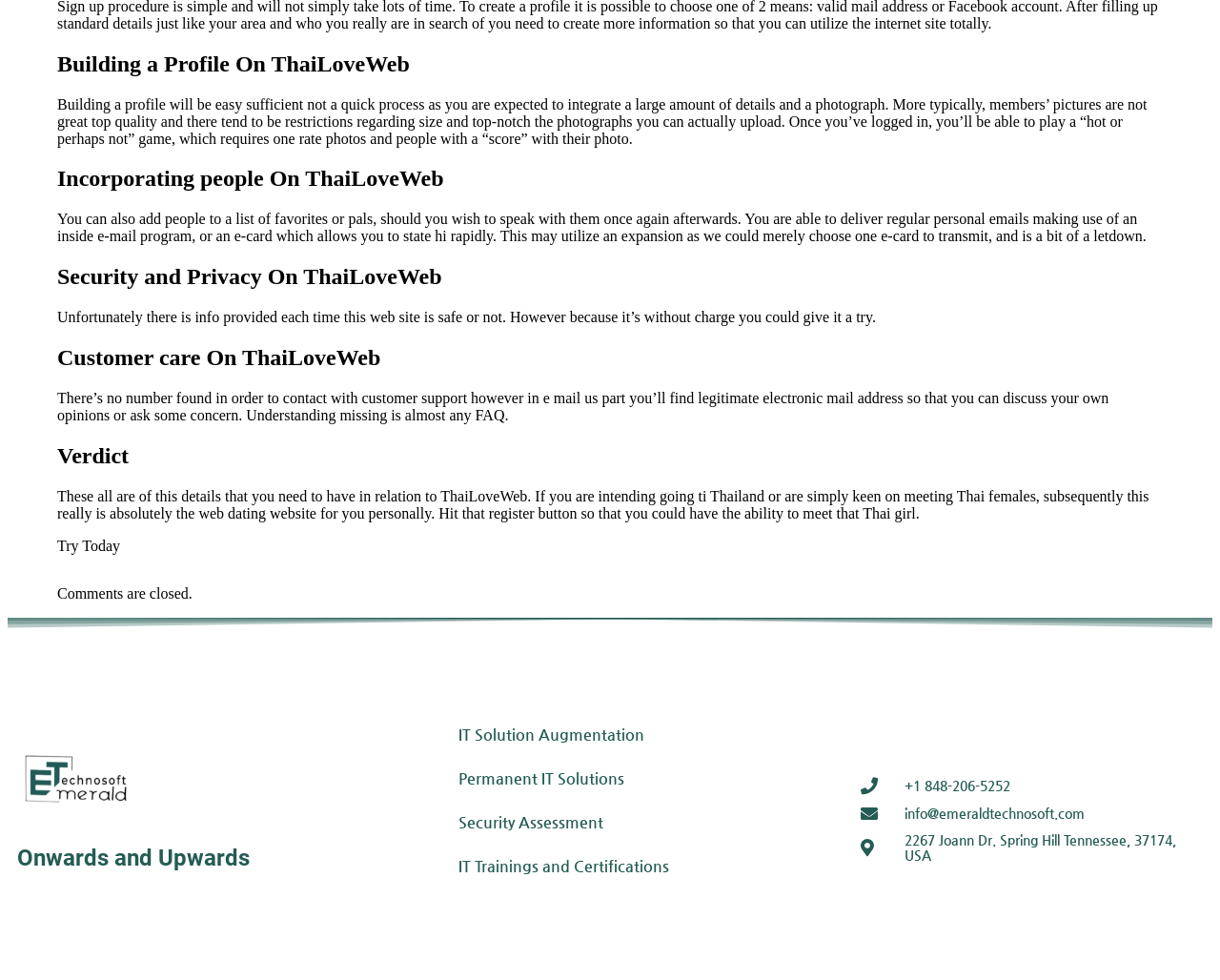What is the contact email address for customer support?
Use the information from the image to give a detailed answer to the question.

The contact email address for customer support is mentioned at the bottom of the webpage, along with a phone number and physical address.